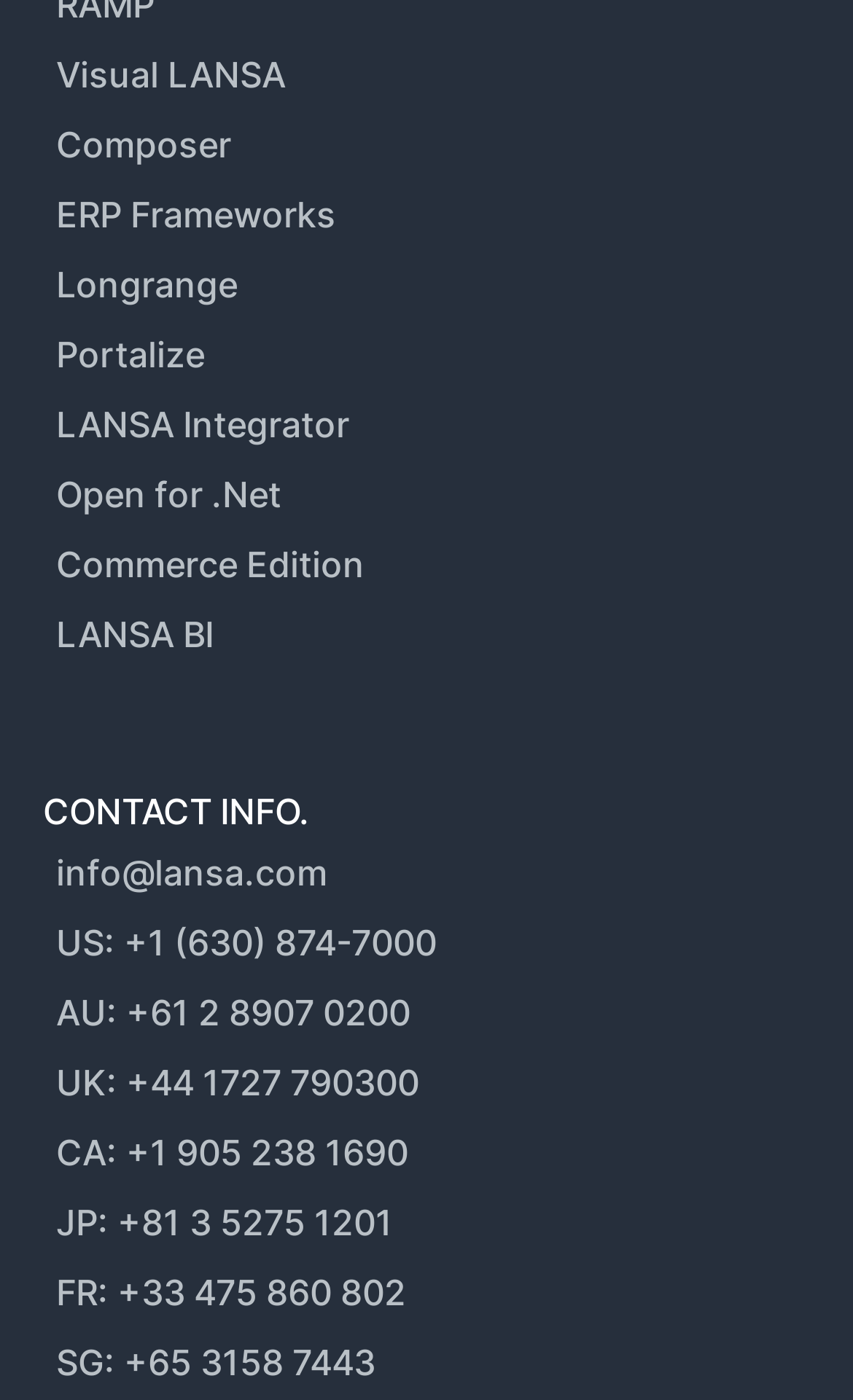Provide the bounding box coordinates for the area that should be clicked to complete the instruction: "Send an email to info@lansa.com".

[0.065, 0.608, 0.383, 0.639]